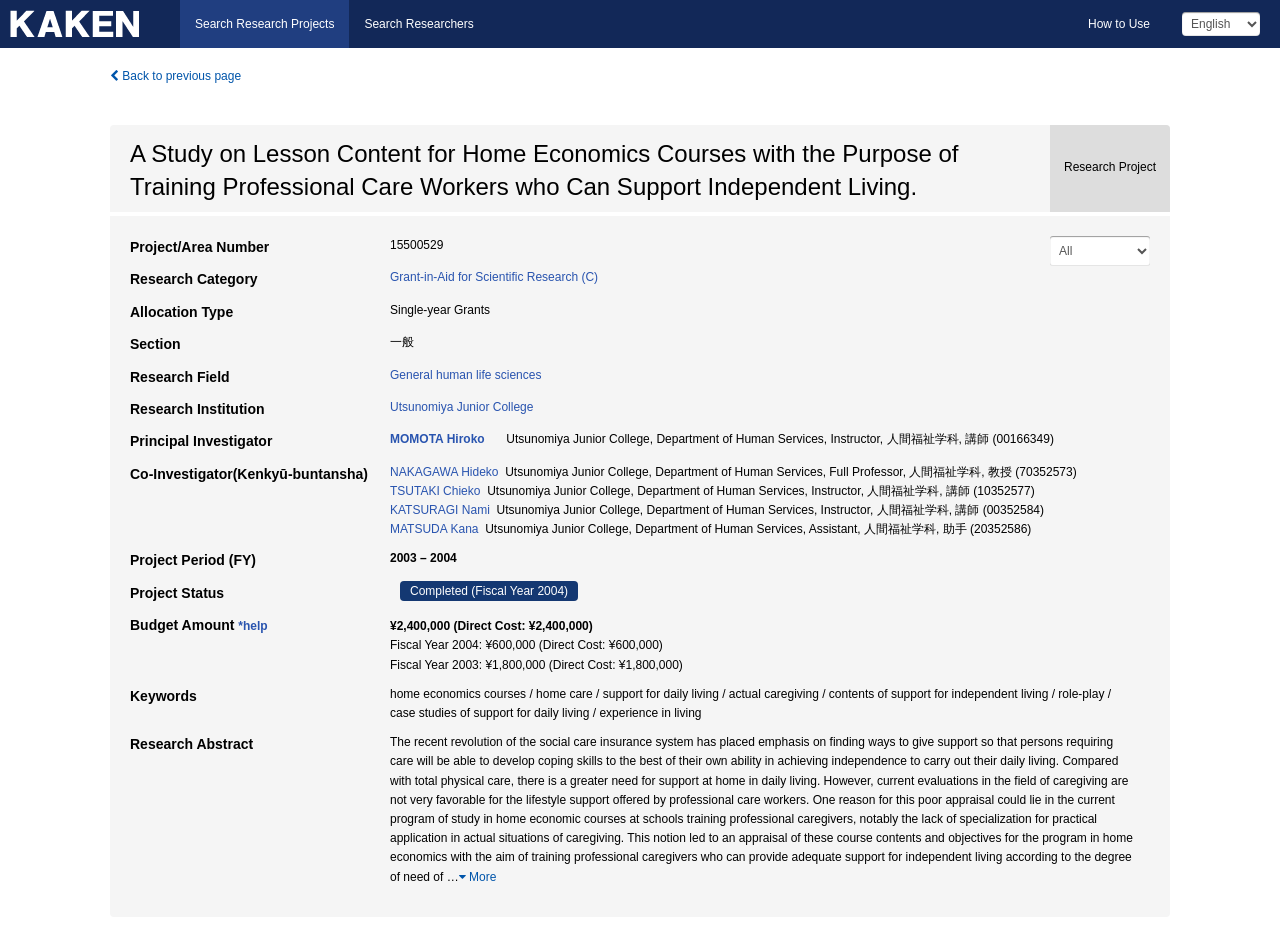Provide a single word or phrase answer to the question: 
What is the research category?

Grant-in-Aid for Scientific Research (C)